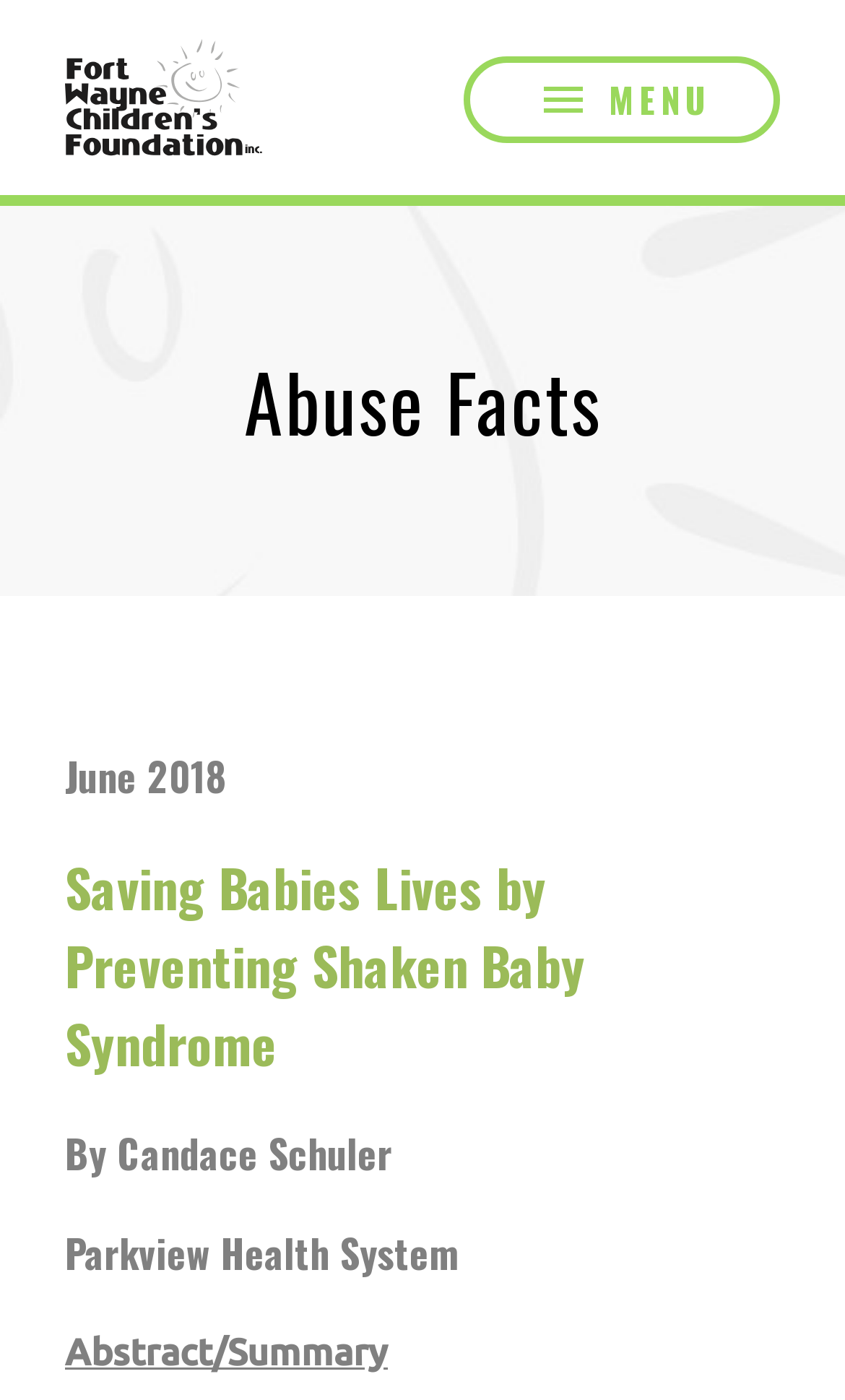What is the date mentioned on the webpage?
Give a single word or phrase answer based on the content of the image.

June 2018